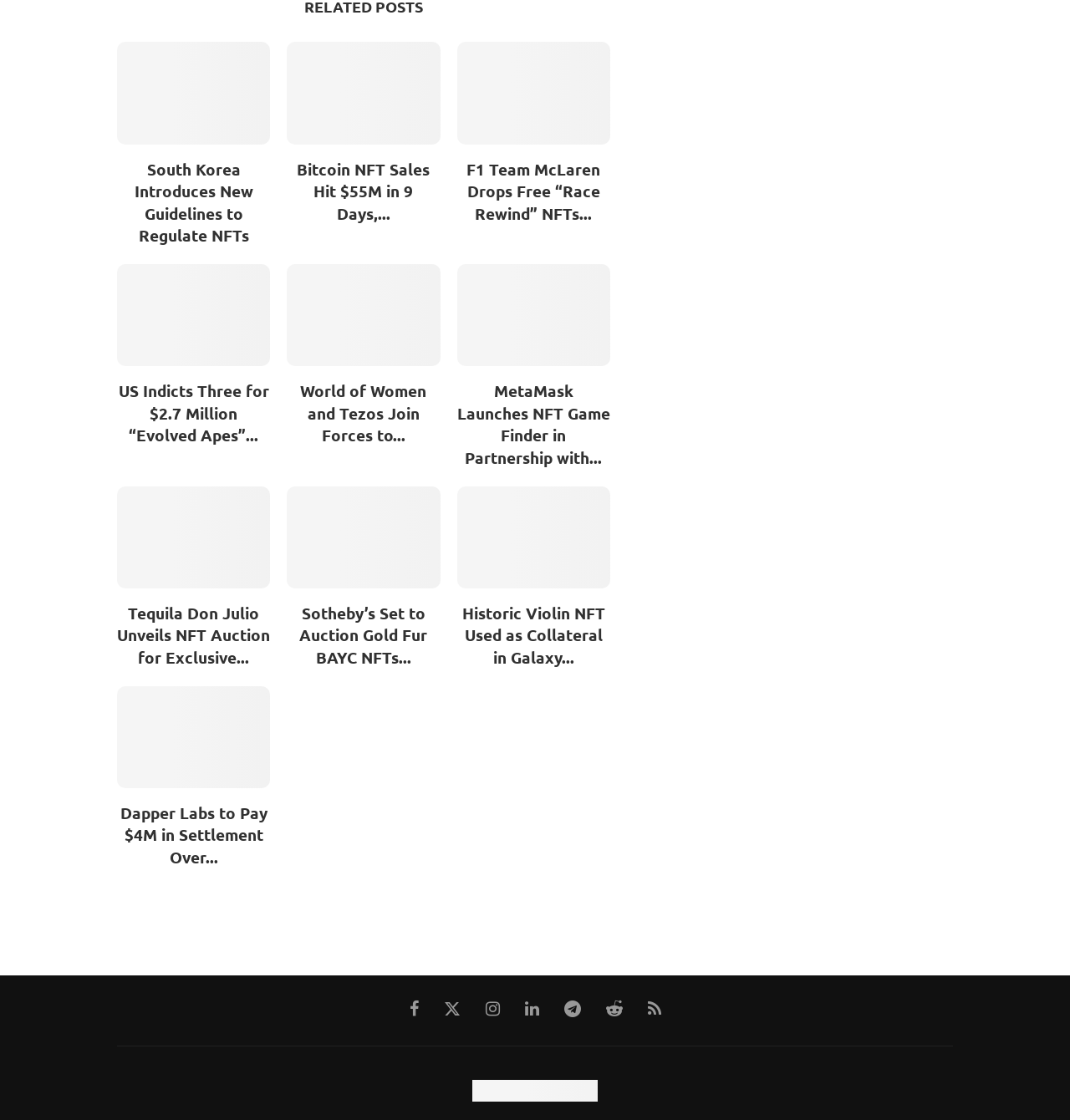Look at the image and answer the question in detail:
What is the topic of the first article?

The first article is about South Korea introducing new guidelines to regulate NFTs, which indicates that the topic of the article is NFT regulation.